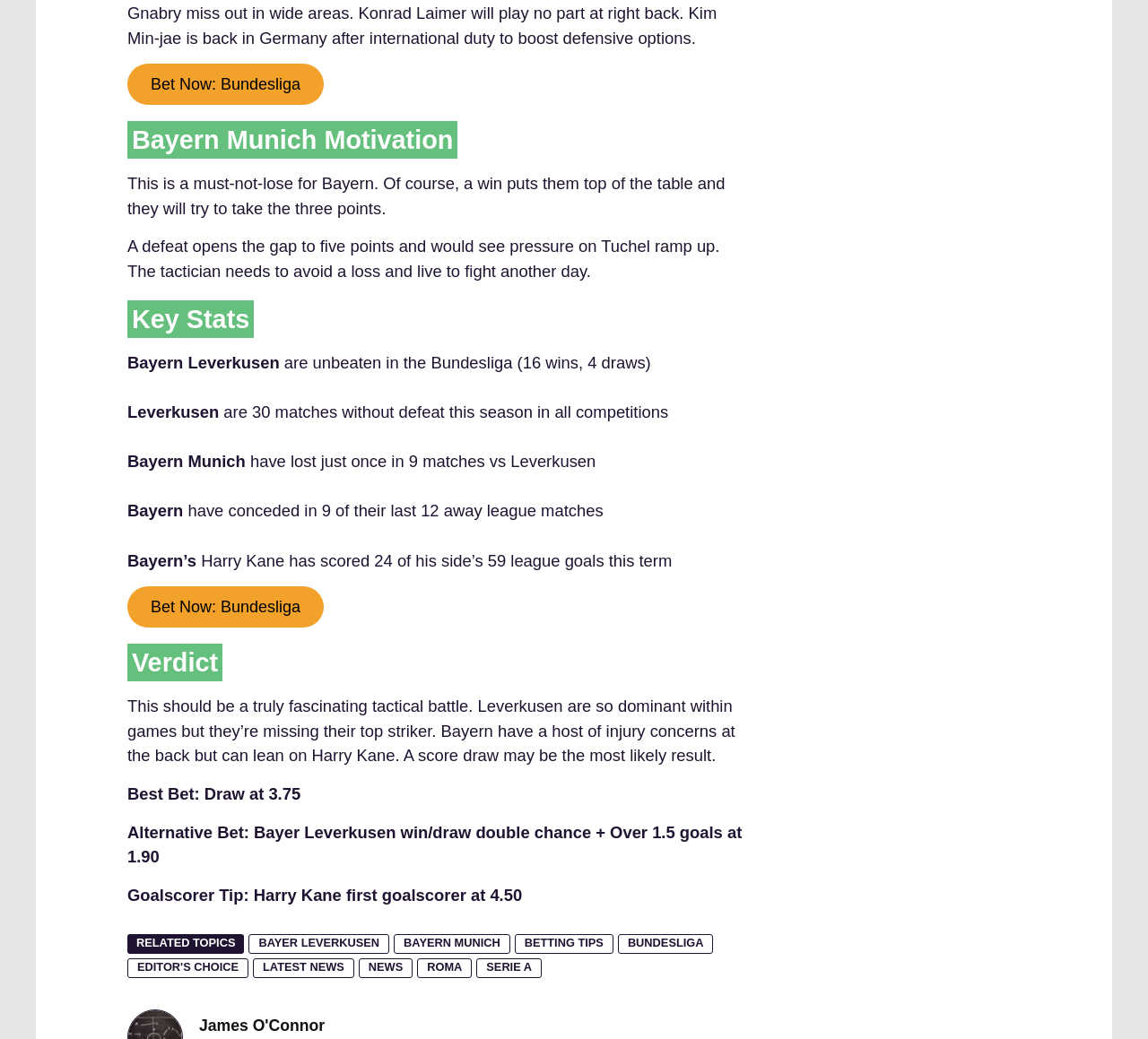Specify the bounding box coordinates of the region I need to click to perform the following instruction: "Read the verdict". The coordinates must be four float numbers in the range of 0 to 1, i.e., [left, top, right, bottom].

[0.111, 0.617, 0.648, 0.659]